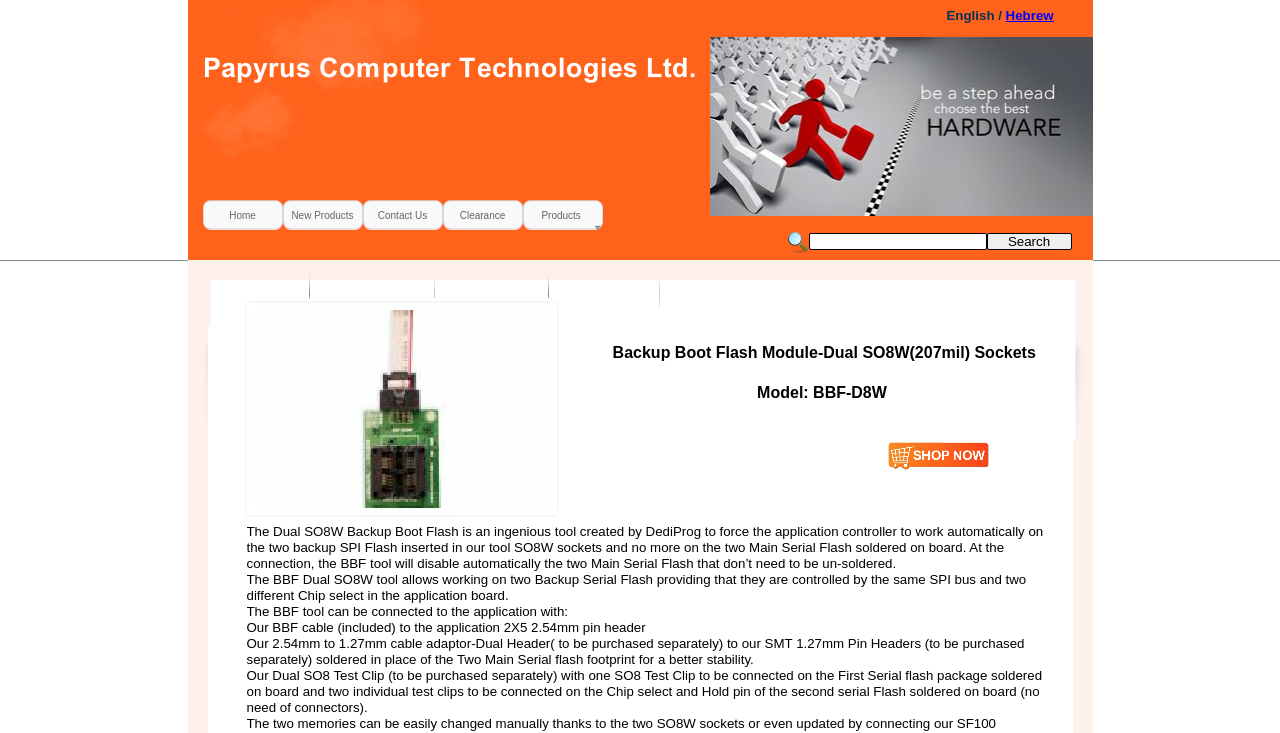What is the company name on the webpage?
Answer the question in as much detail as possible.

The company name is found on the image at the top of the webpage, which is described as 'Papyrus Computer Technologies Ltd.'. This image is likely the company logo.